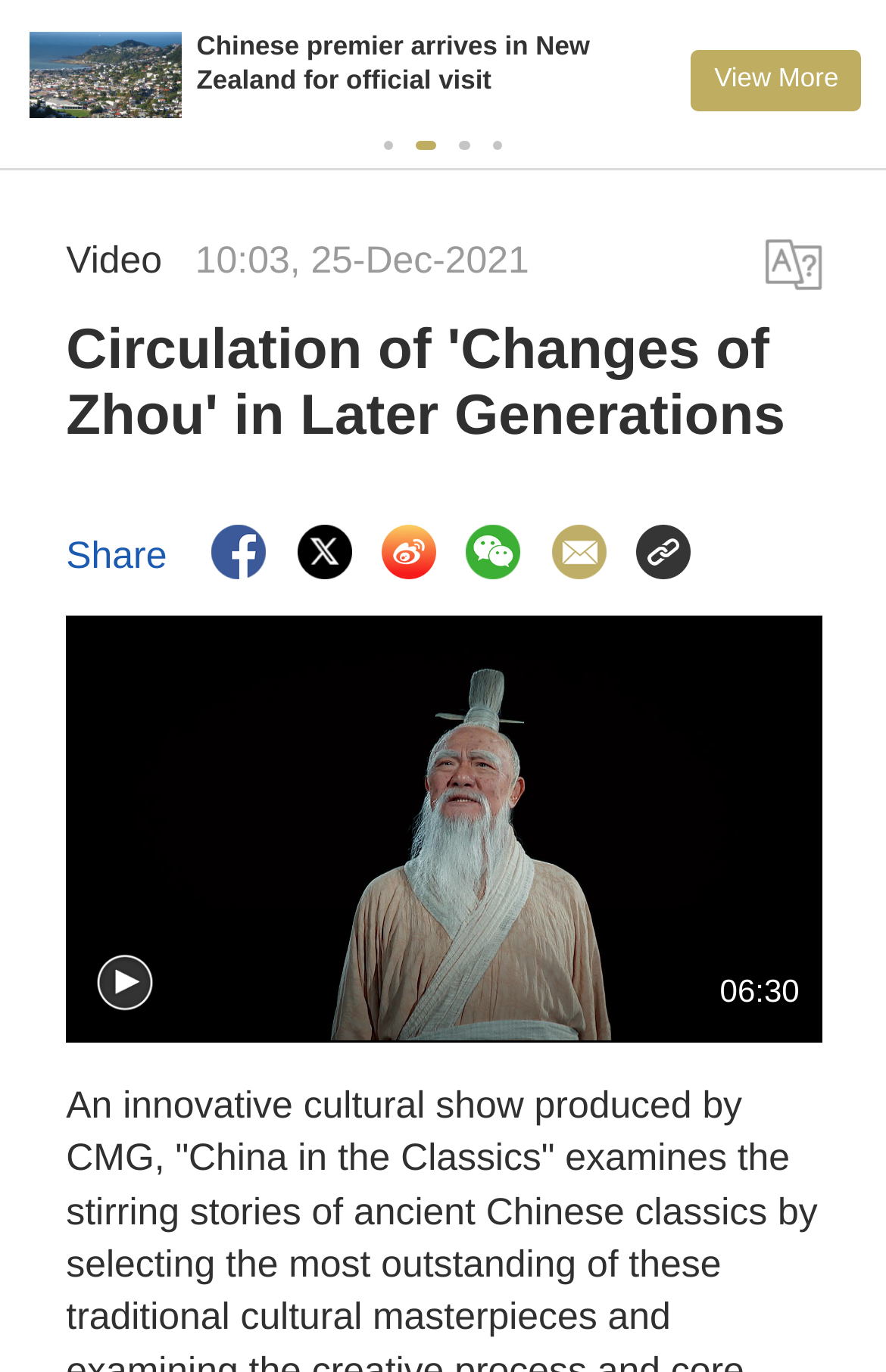What is the topic of the video?
Refer to the screenshot and respond with a concise word or phrase.

Changes of Zhou